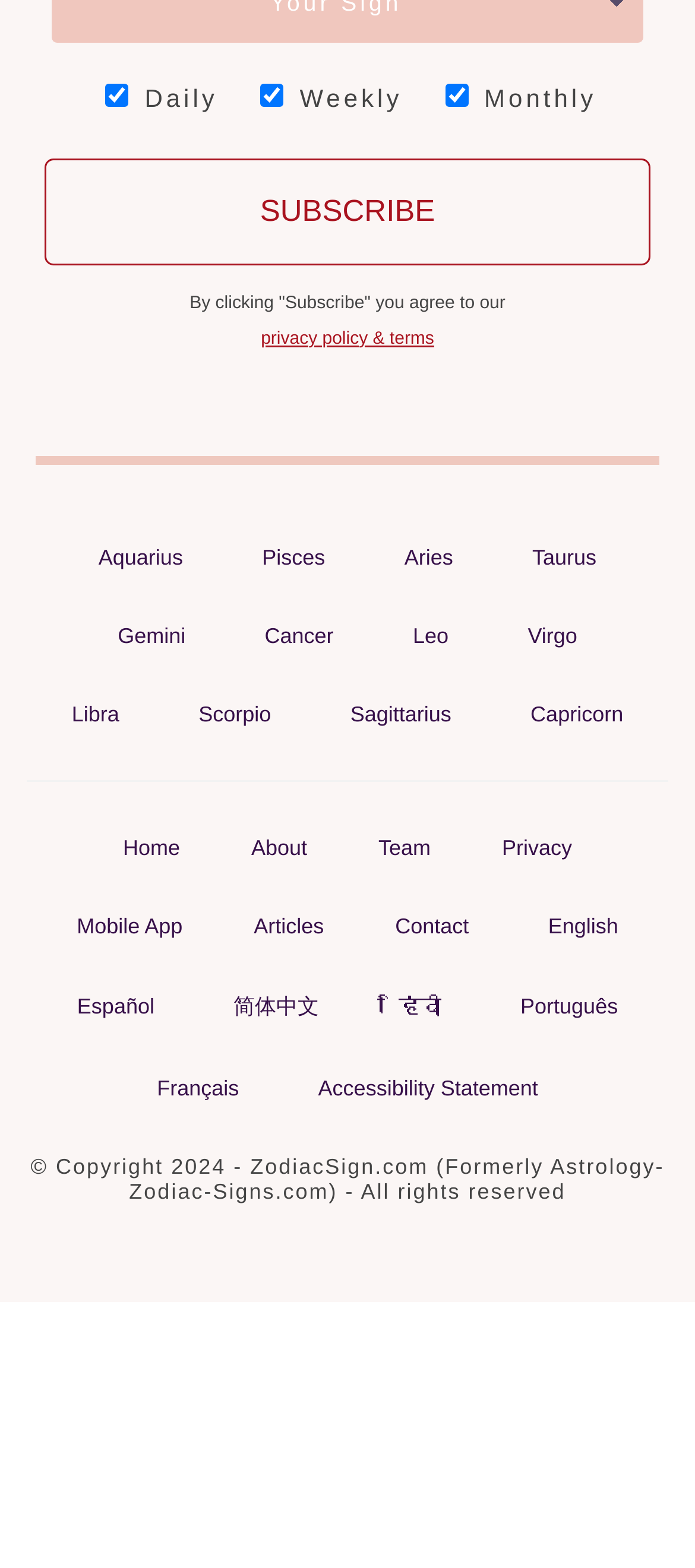Determine the bounding box coordinates of the clickable element to achieve the following action: 'Go to the home page'. Provide the coordinates as four float values between 0 and 1, formatted as [left, top, right, bottom].

[0.151, 0.527, 0.285, 0.554]